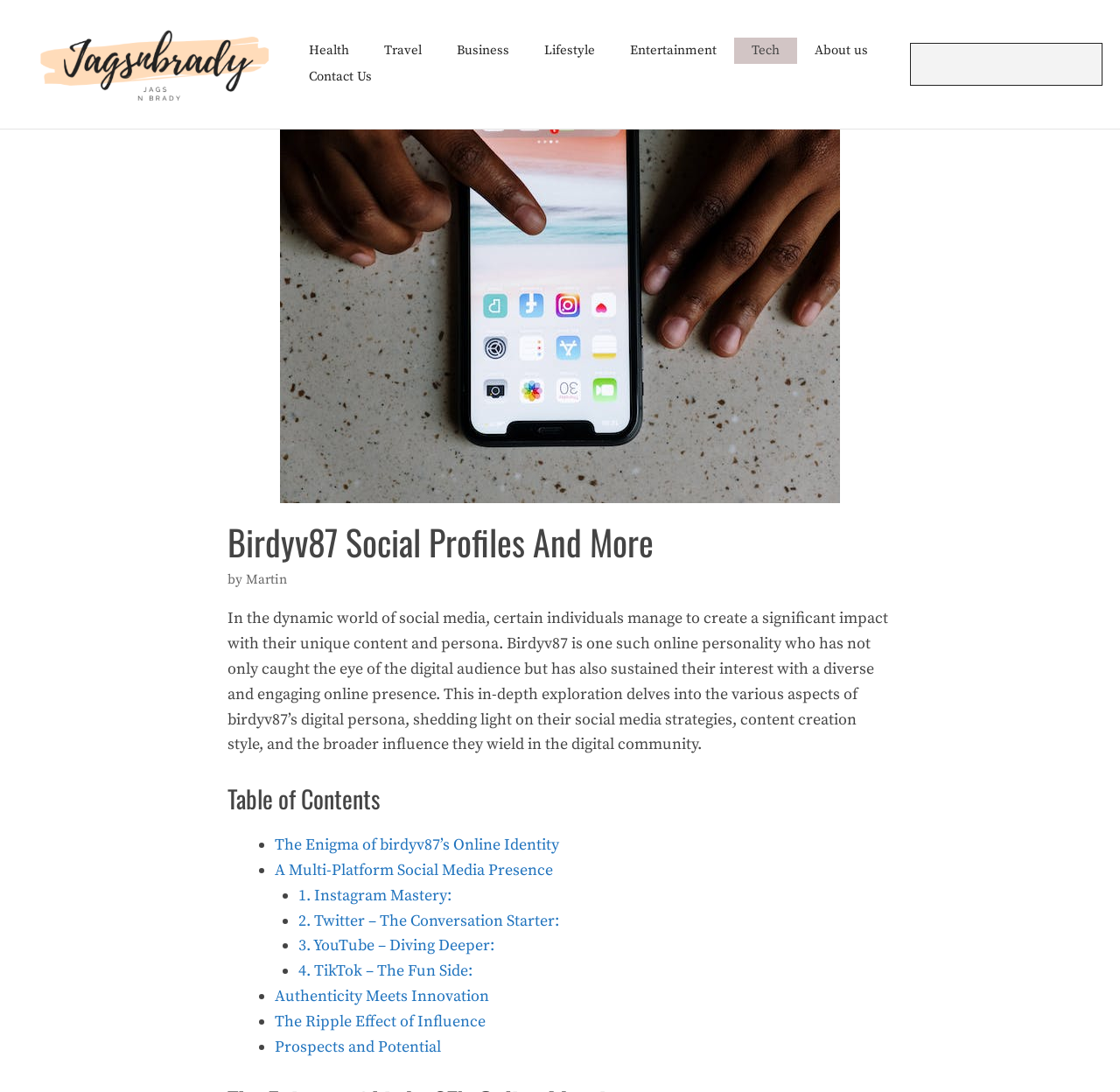Find the bounding box coordinates of the clickable element required to execute the following instruction: "Read more about Birdyv87 Social Profiles And More". Provide the coordinates as four float numbers between 0 and 1, i.e., [left, top, right, bottom].

[0.0, 0.0, 1.0, 0.118]